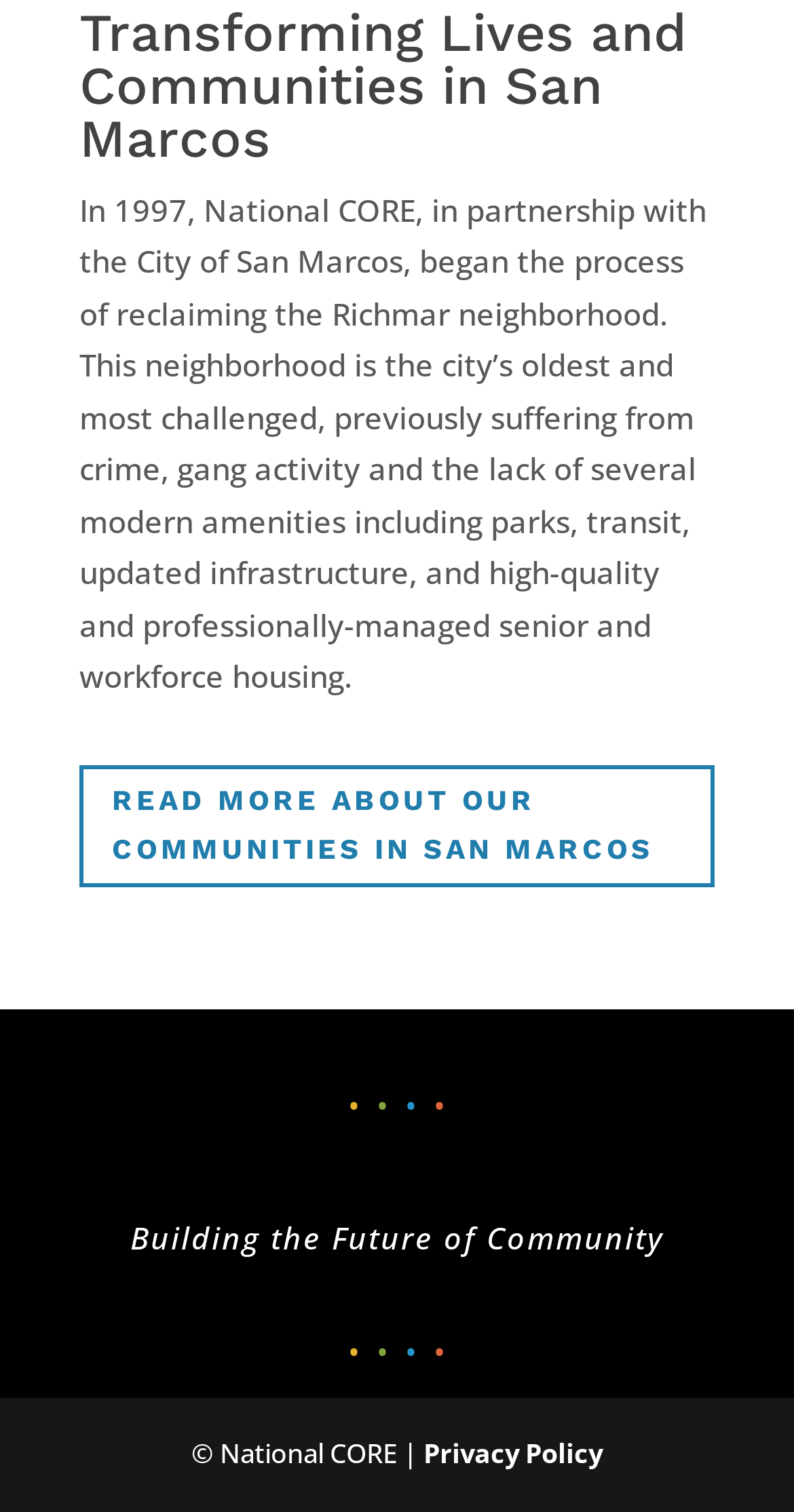Using the element description: "Privacy Policy", determine the bounding box coordinates. The coordinates should be in the format [left, top, right, bottom], with values between 0 and 1.

[0.533, 0.949, 0.759, 0.974]